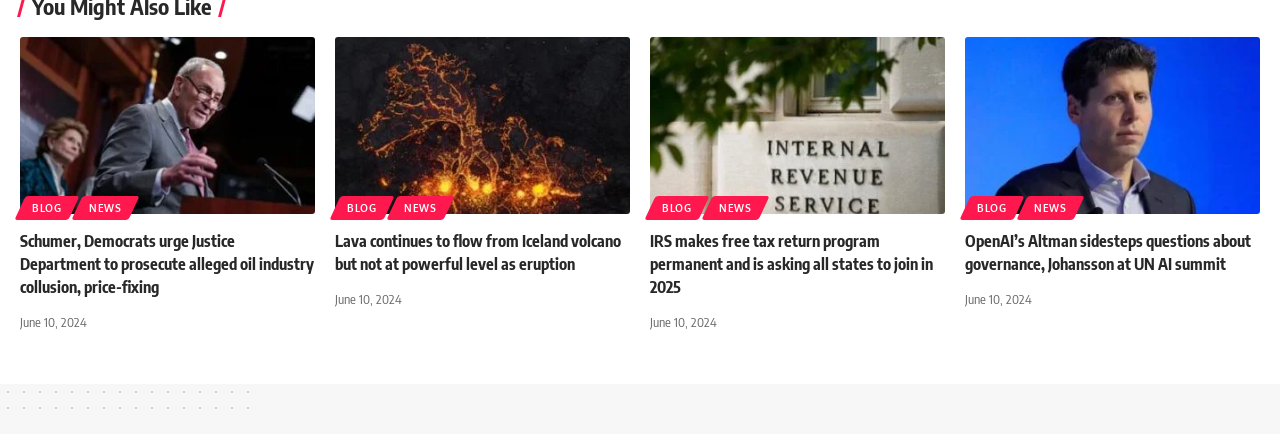Indicate the bounding box coordinates of the clickable region to achieve the following instruction: "View blog posts."

[0.016, 0.451, 0.058, 0.507]